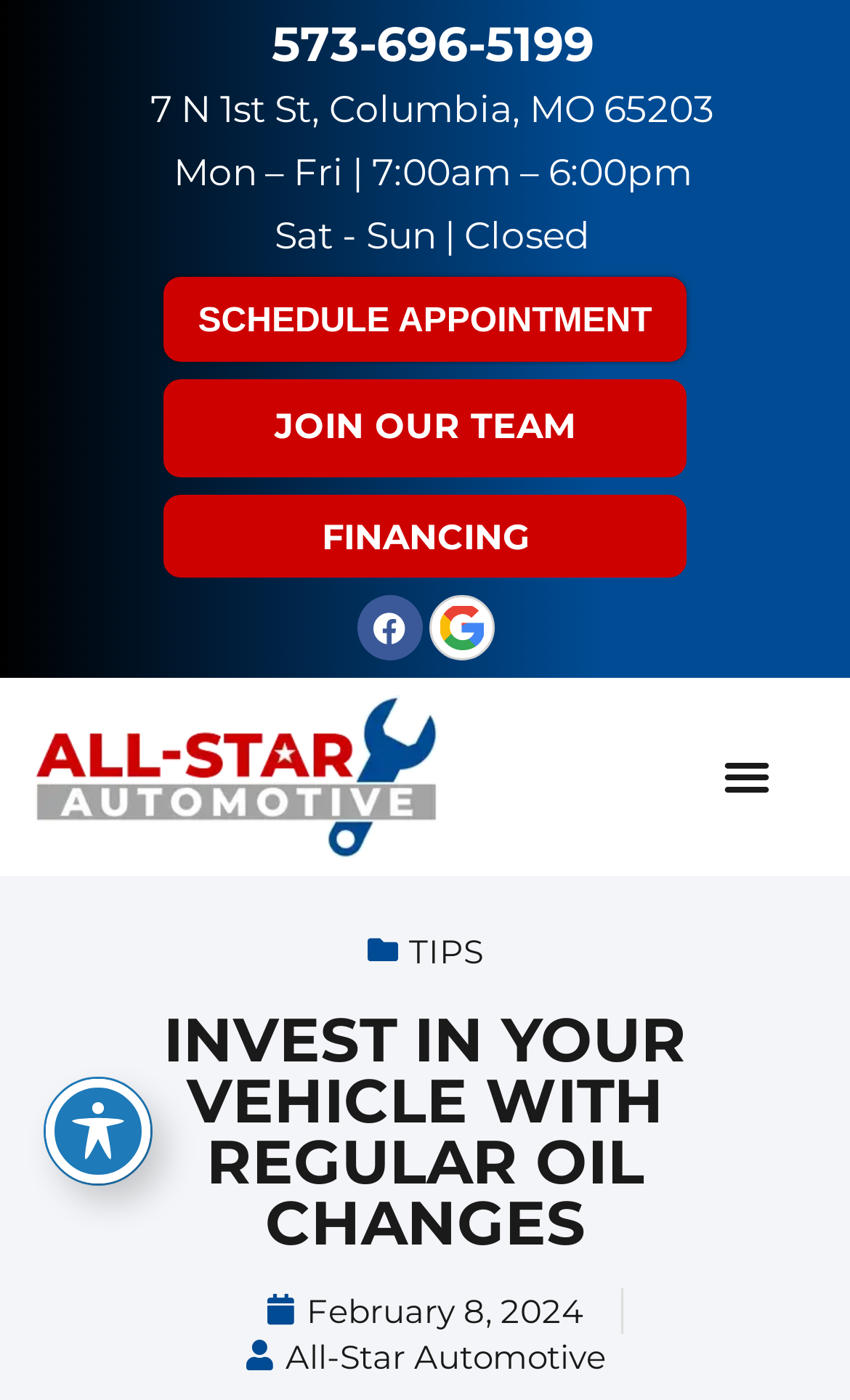Determine the bounding box coordinates for the element that should be clicked to follow this instruction: "Toggle menu". The coordinates should be given as four float numbers between 0 and 1, in the format [left, top, right, bottom].

[0.836, 0.529, 0.921, 0.581]